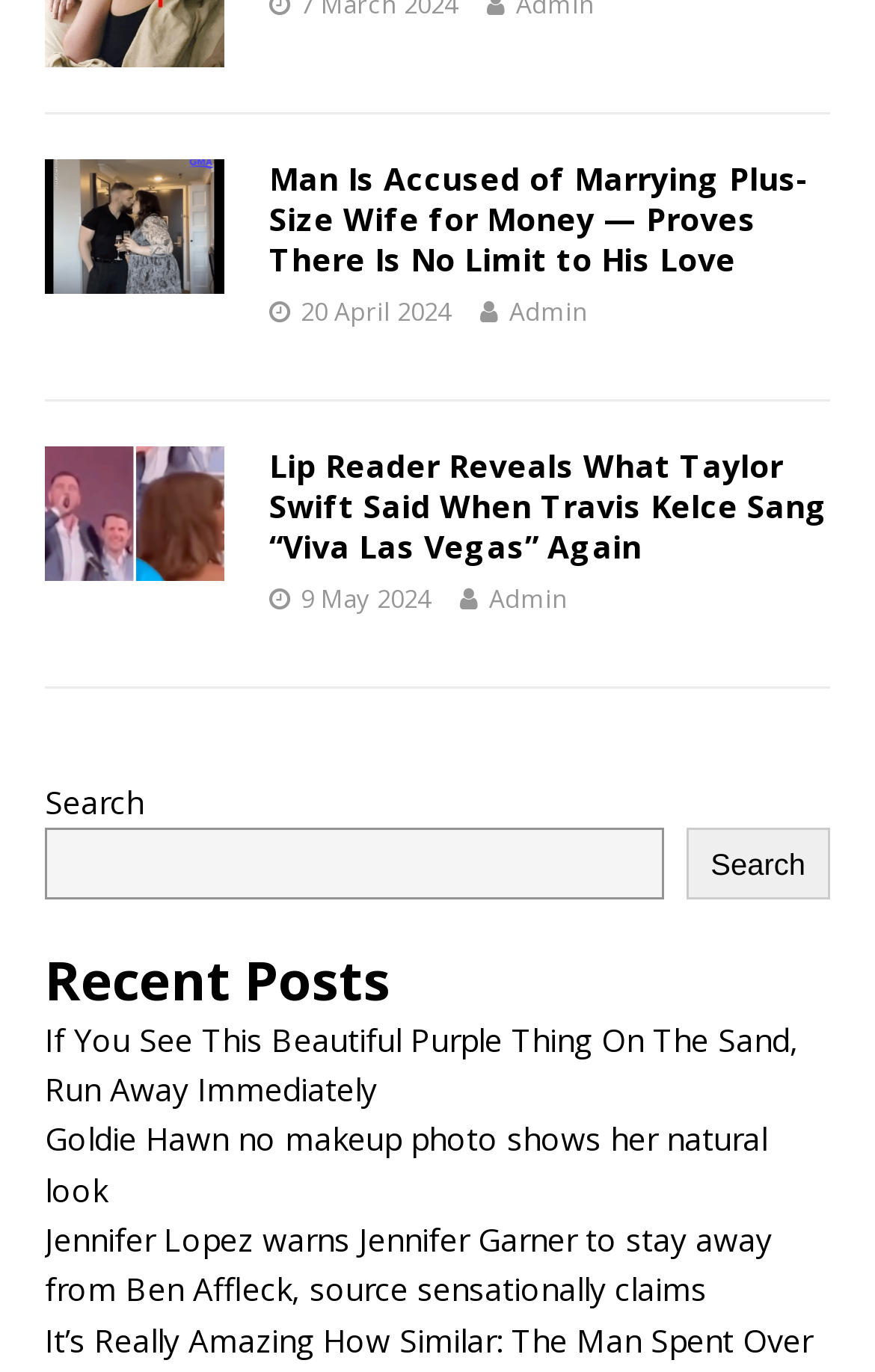Can you give a comprehensive explanation to the question given the content of the image?
How many links are under 'Recent Posts'?

I found the 'heading' element [147] with the text 'Recent Posts', and then counted the number of 'link' elements [334], [335], and [336] that follow it. These links are likely to be related to recent posts on the website.